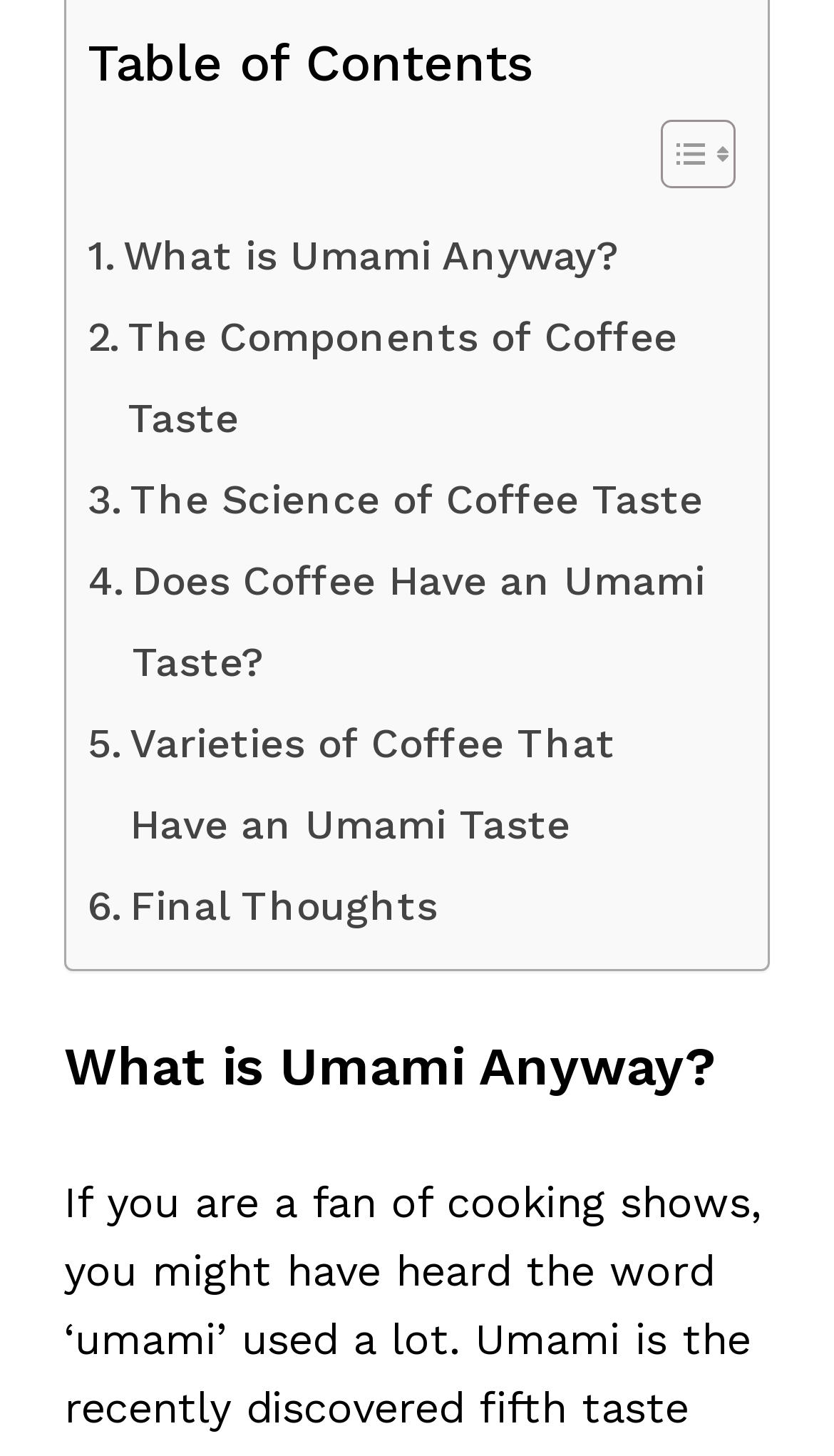Give a succinct answer to this question in a single word or phrase: 
Is there an image in the toggle button?

Yes